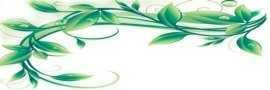From the image, can you give a detailed response to the question below:
What theme does the design convey?

According to the caption, the artistic element of the design conveys themes of growth and prosperity, which is symbolically represented by the flourishing nature of internet-based income ventures.